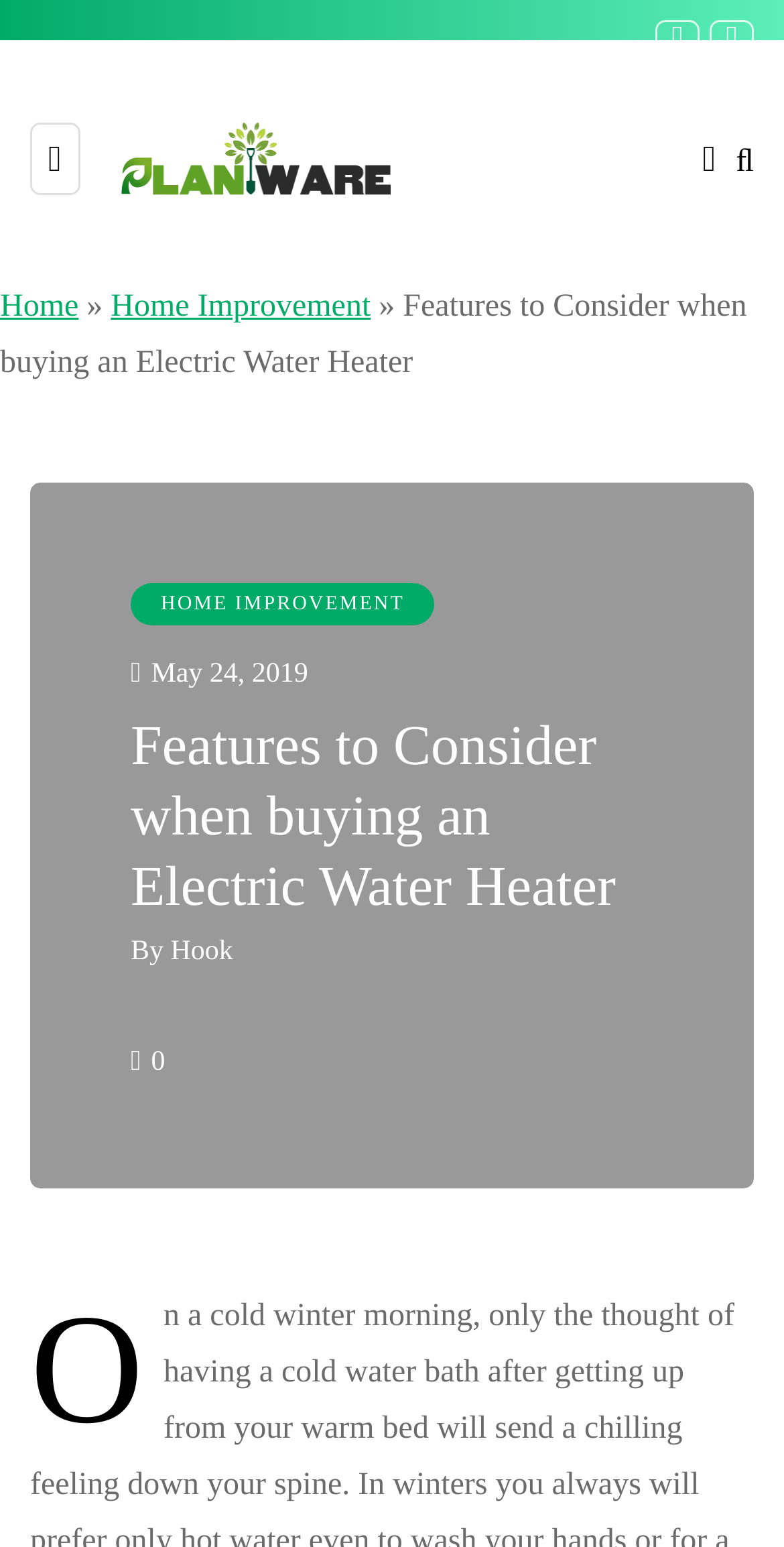Please indicate the bounding box coordinates for the clickable area to complete the following task: "Toggle menu". The coordinates should be specified as four float numbers between 0 and 1, i.e., [left, top, right, bottom].

[0.038, 0.08, 0.101, 0.126]